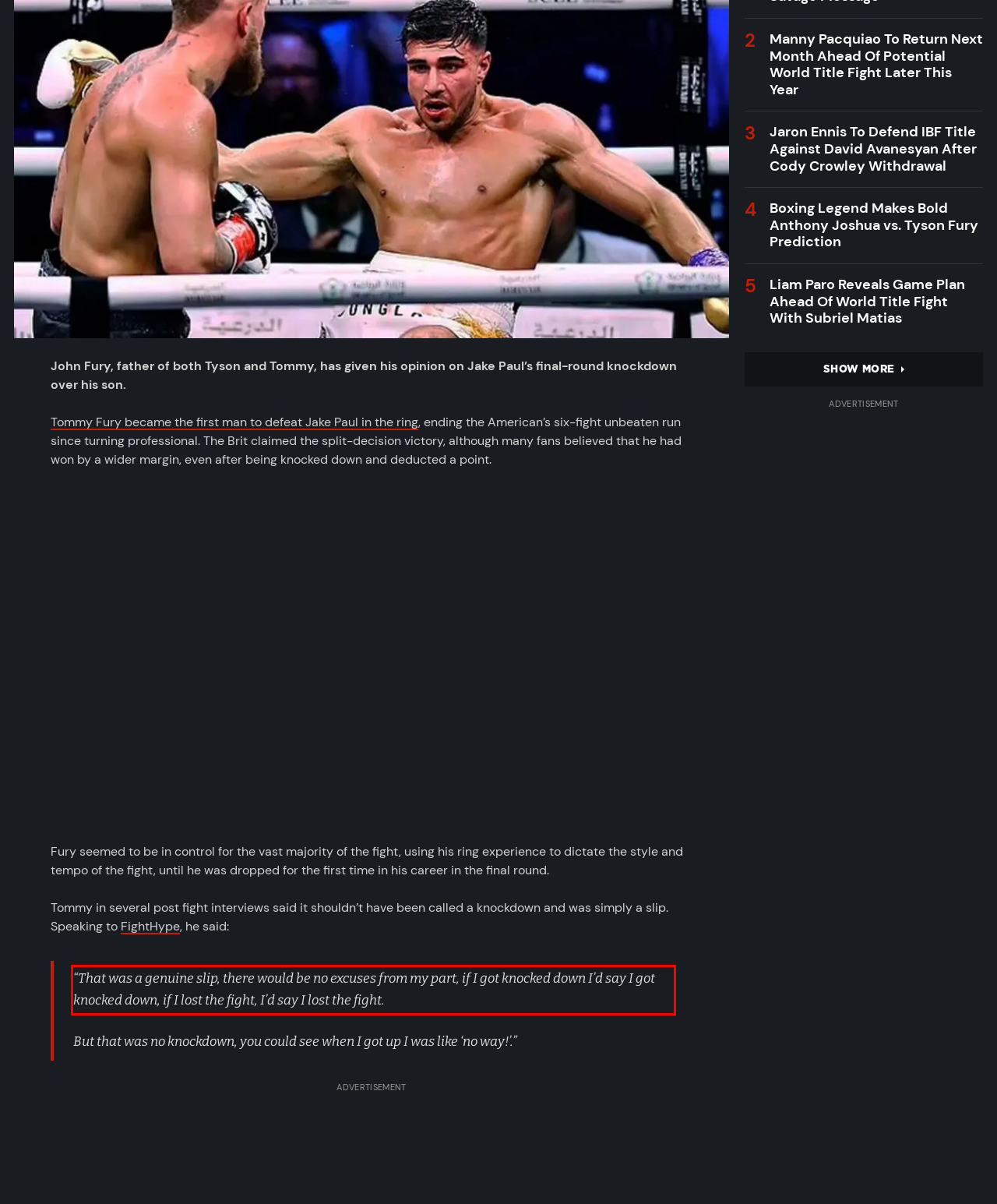Please extract the text content within the red bounding box on the webpage screenshot using OCR.

“That was a genuine slip, there would be no excuses from my part, if I got knocked down I’d say I got knocked down, if I lost the fight, I’d say I lost the fight.